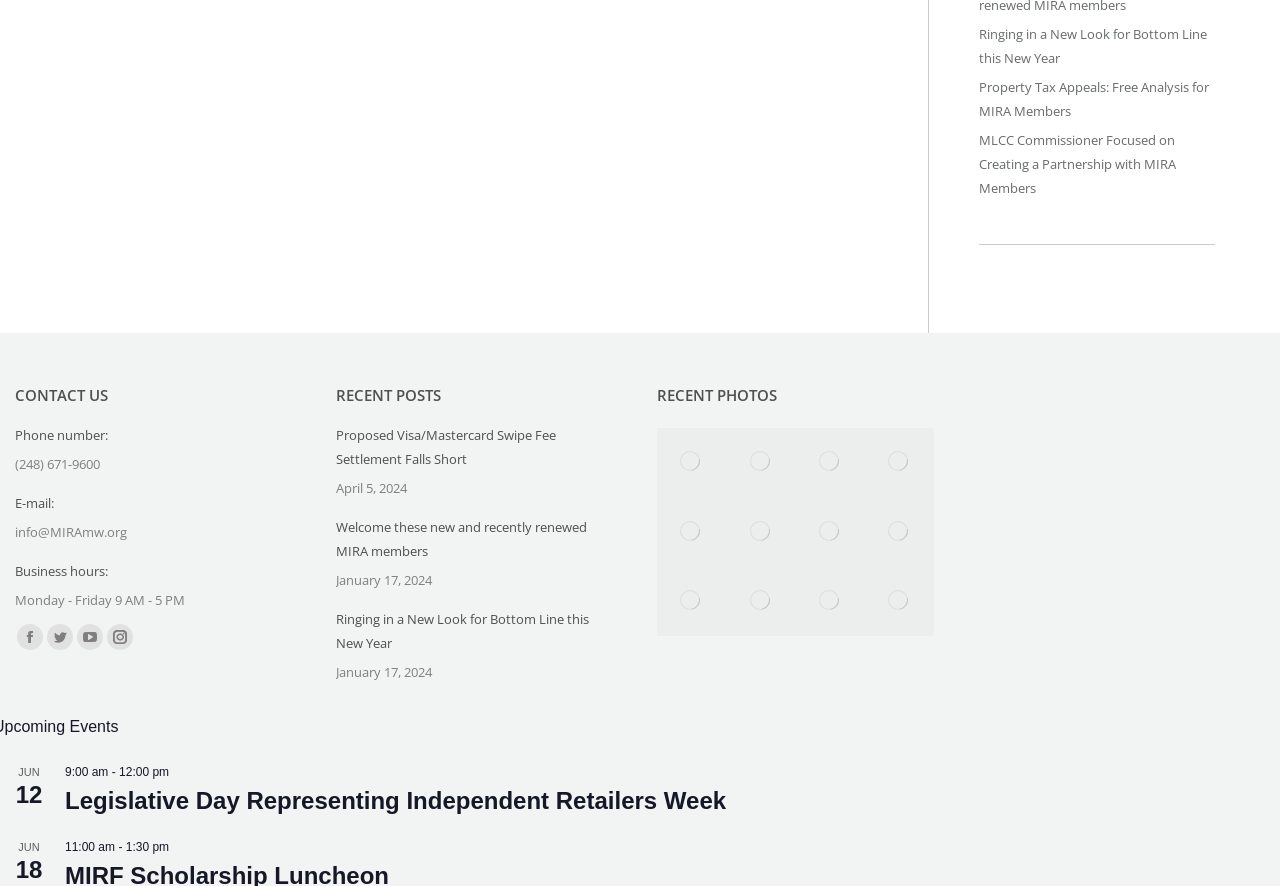Pinpoint the bounding box coordinates of the area that must be clicked to complete this instruction: "Click on the 'Ringing in a New Look for Bottom Line this New Year' link".

[0.765, 0.025, 0.949, 0.079]